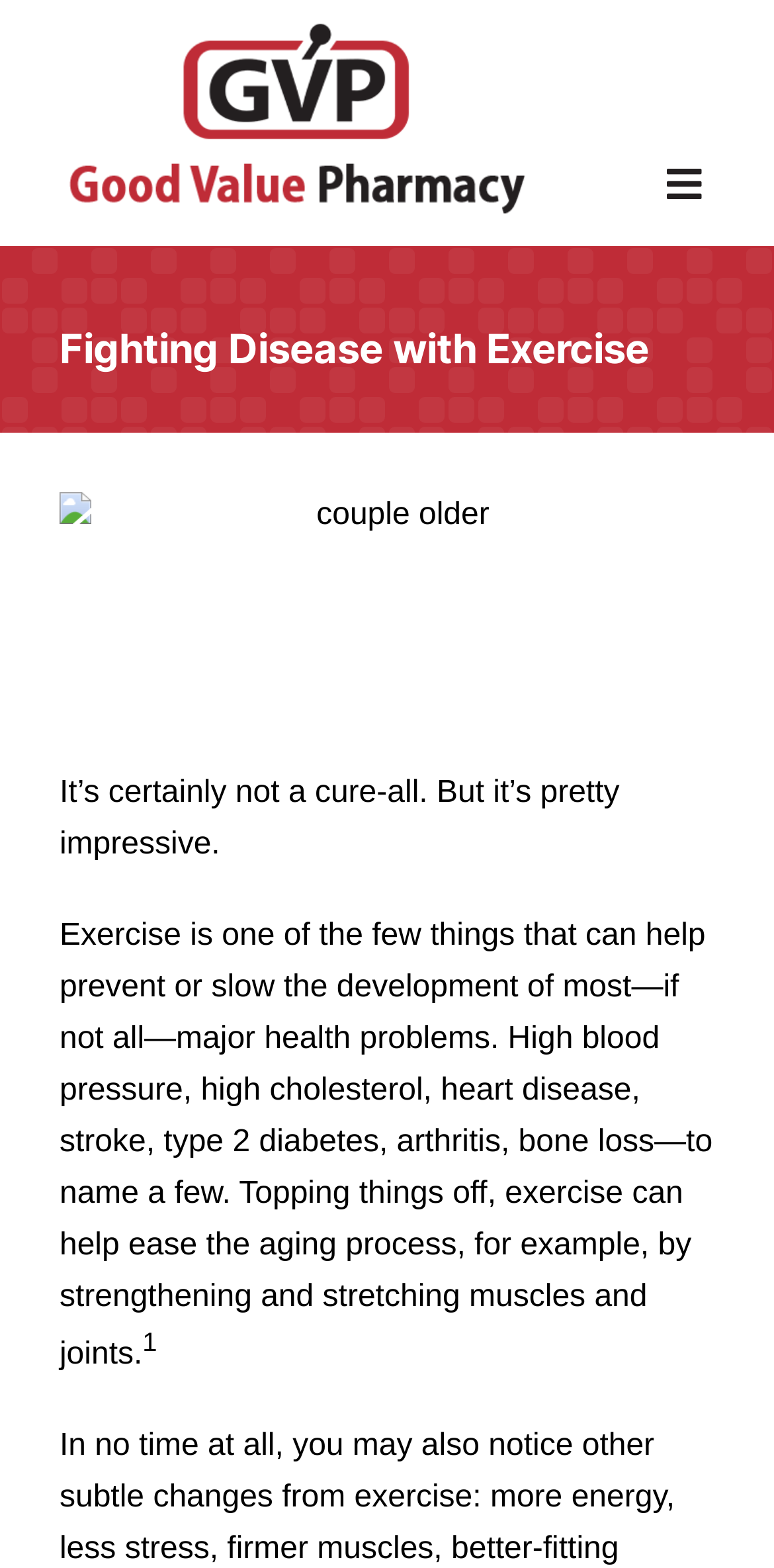Please specify the bounding box coordinates in the format (top-left x, top-left y, bottom-right x, bottom-right y), with all values as floating point numbers between 0 and 1. Identify the bounding box of the UI element described by: Long Term Care

[0.218, 0.338, 0.962, 0.401]